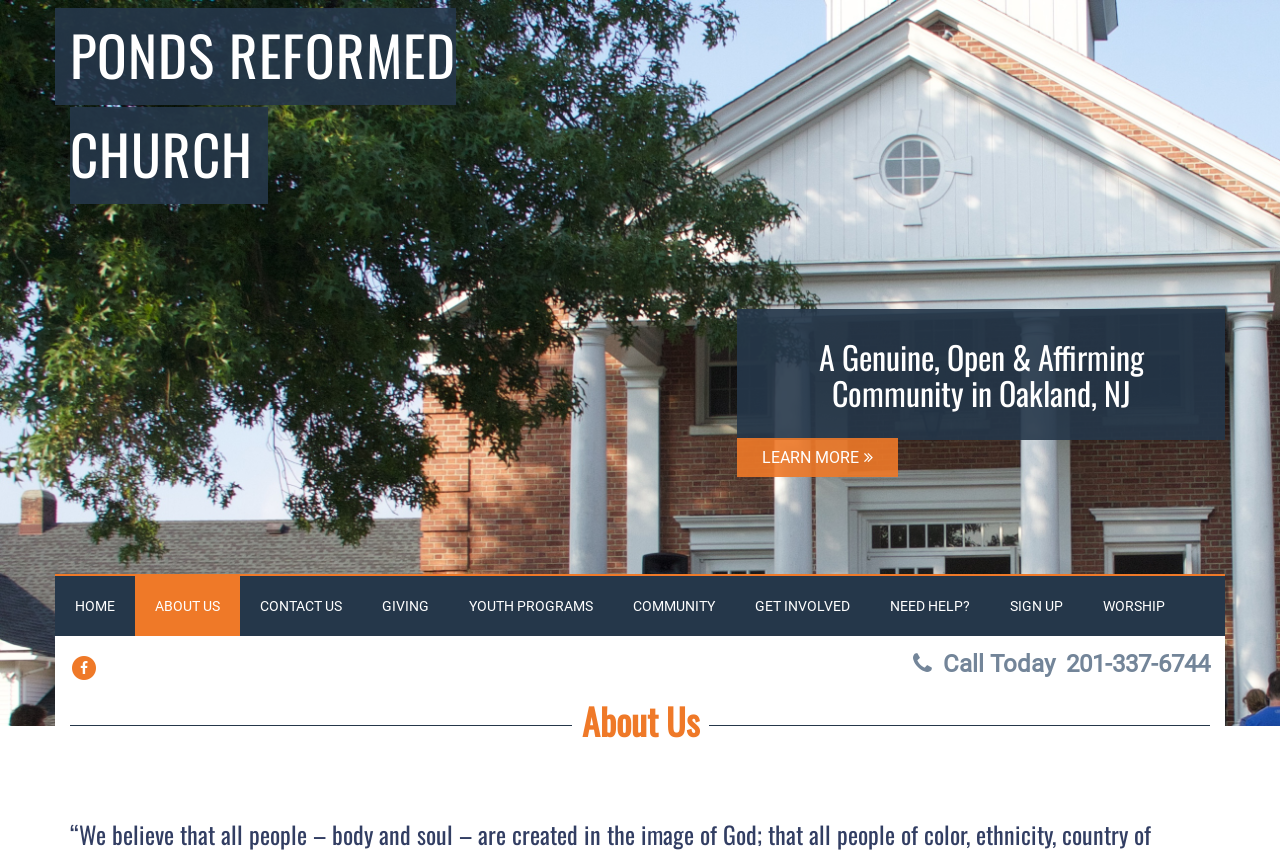Identify the bounding box coordinates of the area you need to click to perform the following instruction: "Learn more about the community".

[0.576, 0.515, 0.702, 0.561]